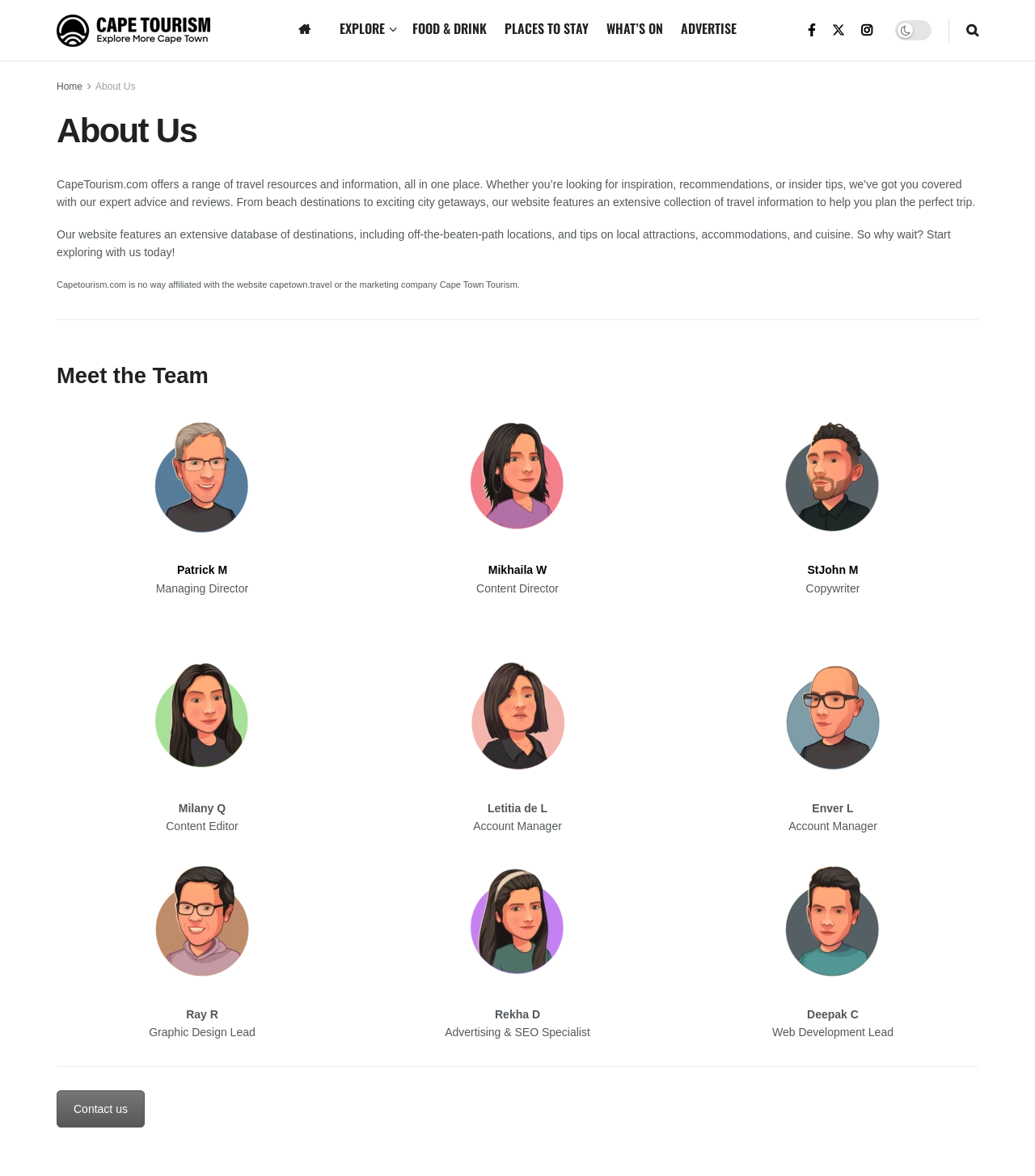Please specify the bounding box coordinates of the region to click in order to perform the following instruction: "Click on the 'FOOD & DRINK' link".

[0.399, 0.012, 0.471, 0.036]